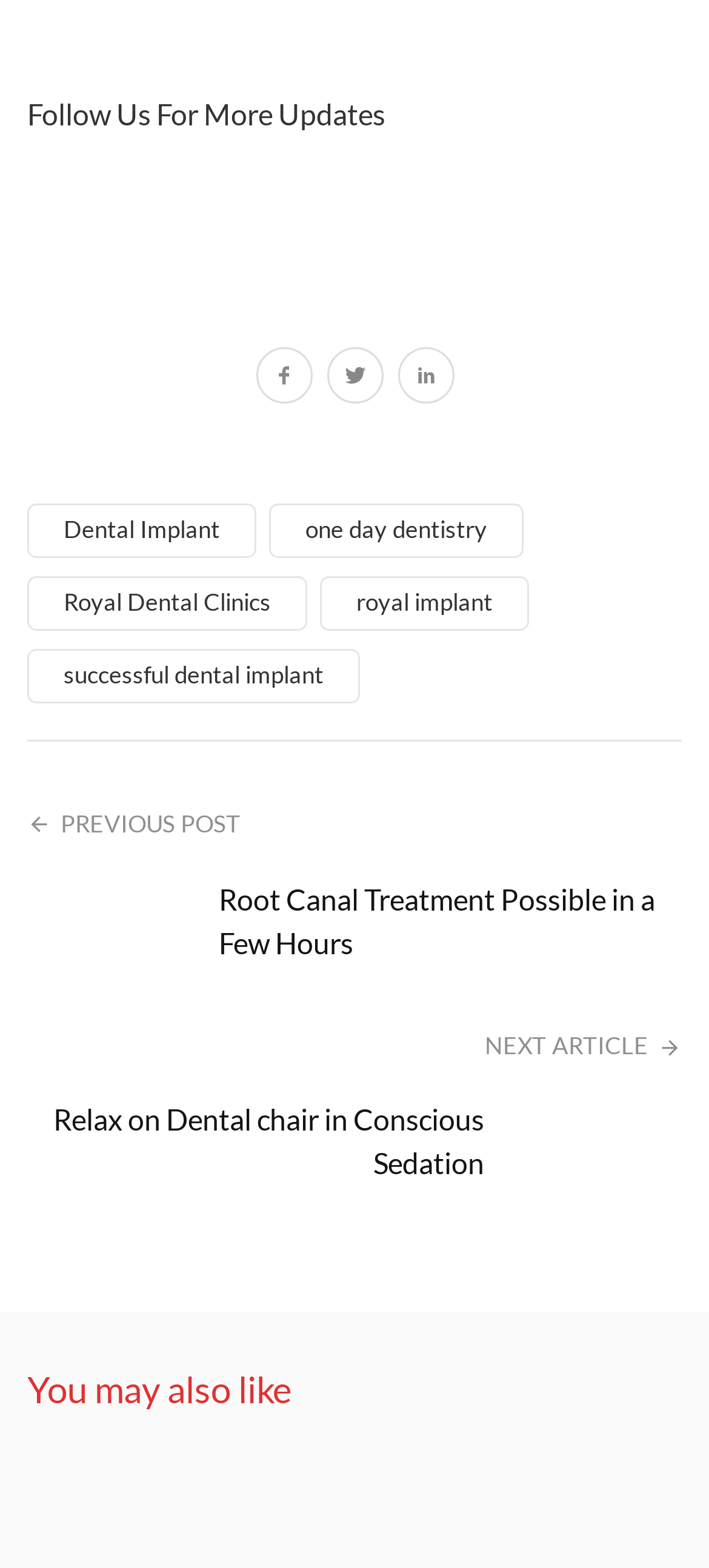Find the bounding box coordinates of the clickable area that will achieve the following instruction: "Go to the next article".

[0.038, 0.656, 0.962, 0.677]